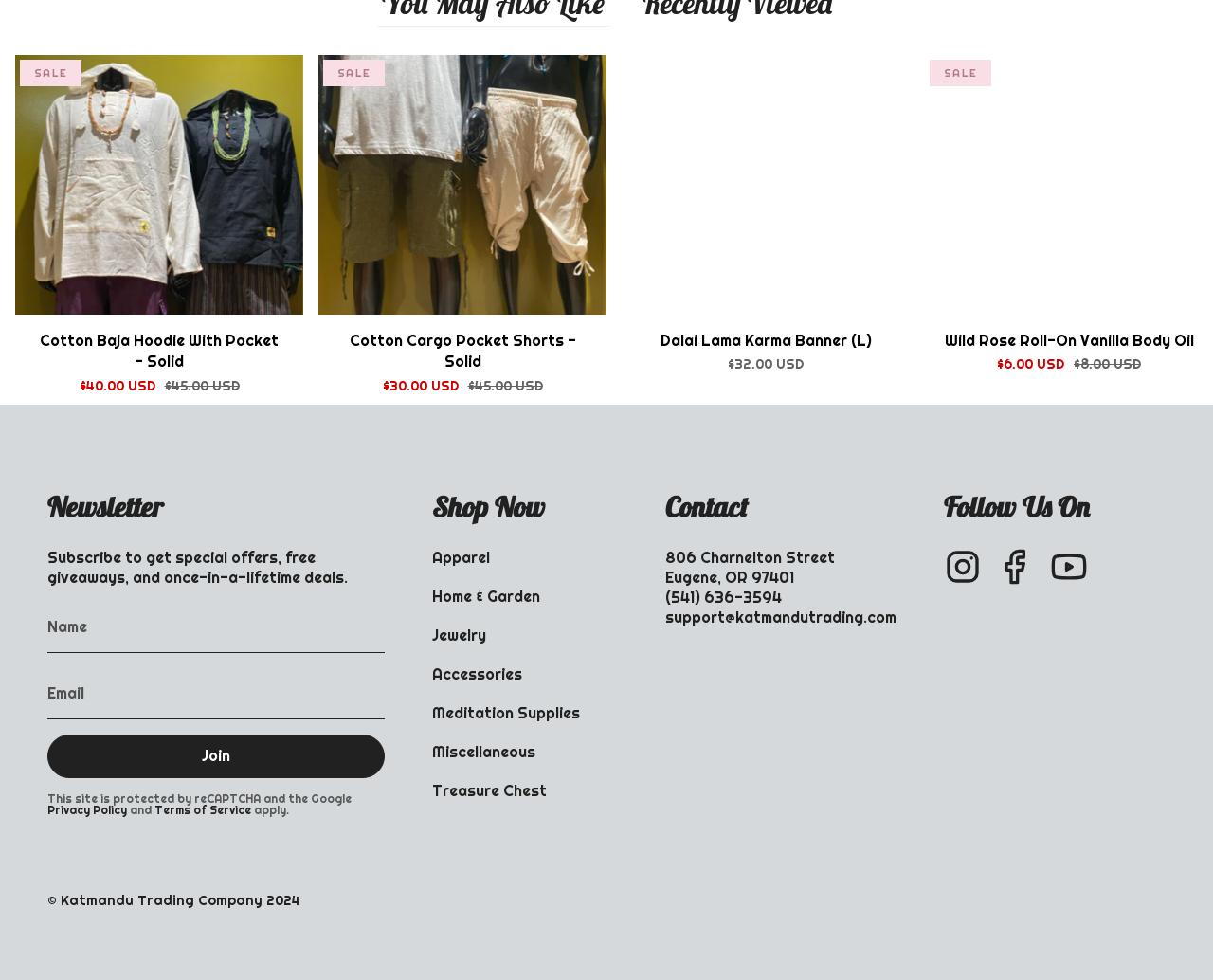Determine the bounding box coordinates of the element that should be clicked to execute the following command: "View Cotton Baja Hoodie With Pocket - Solid product".

[0.012, 0.321, 0.25, 0.413]